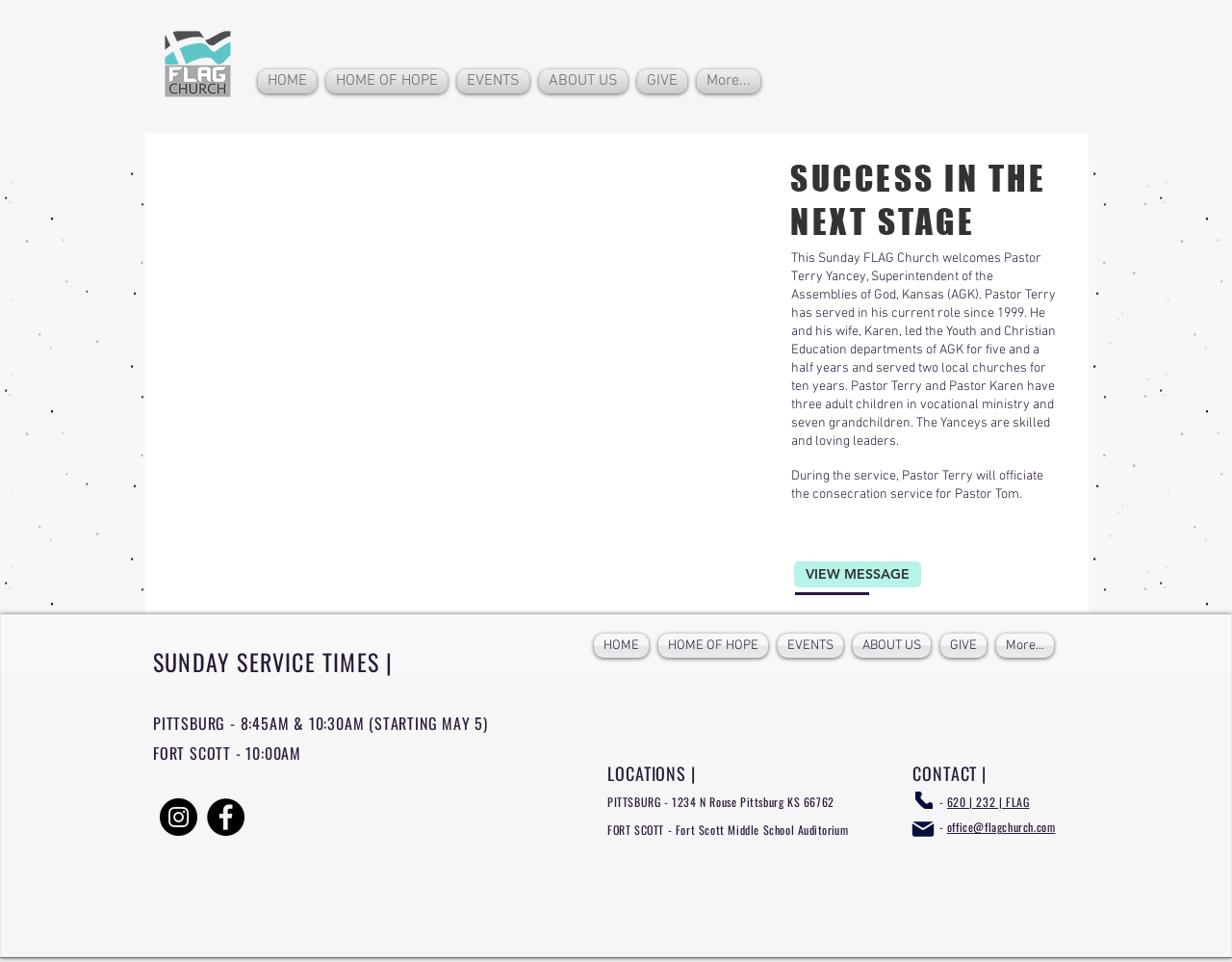Identify the bounding box coordinates necessary to click and complete the given instruction: "Open Instagram".

[0.13, 0.83, 0.16, 0.869]